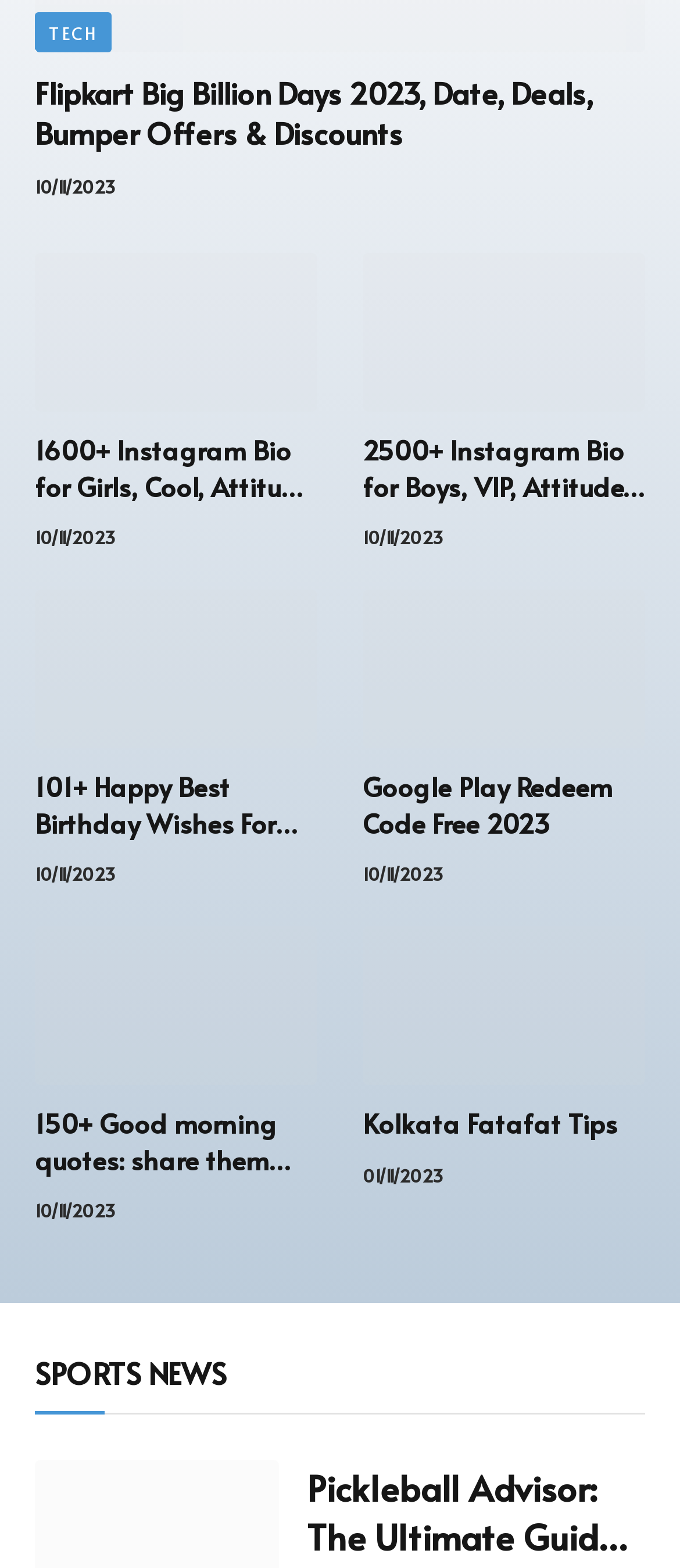How many Instagram bio options are available for girls?
Please answer the question with as much detail and depth as you can.

The number of Instagram bio options available for girls can be found in the second article section, where it is mentioned as '1600+ Instagram Bio for Girls' in the heading element.